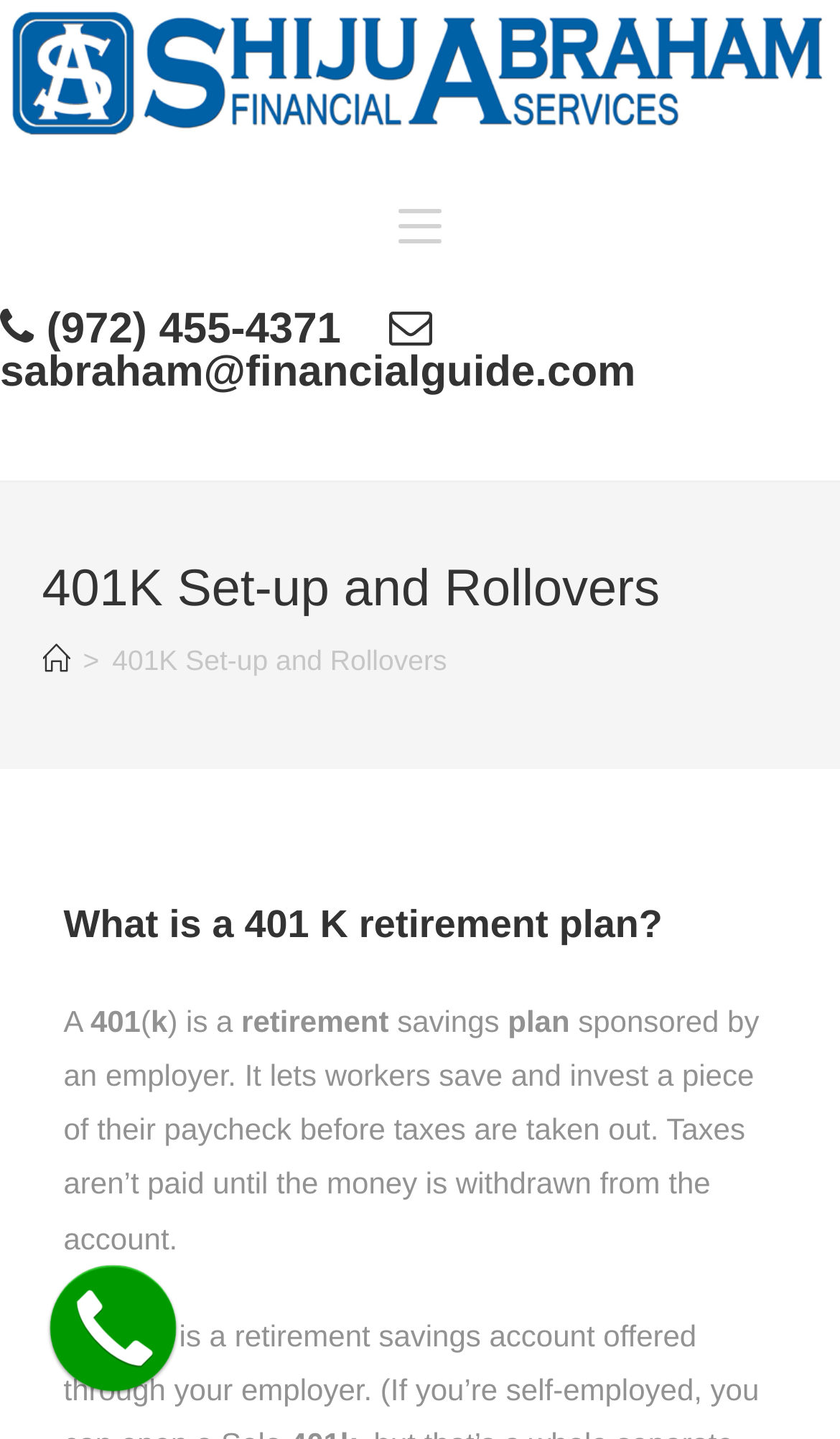Please provide the main heading of the webpage content.

401K Set-up and Rollovers